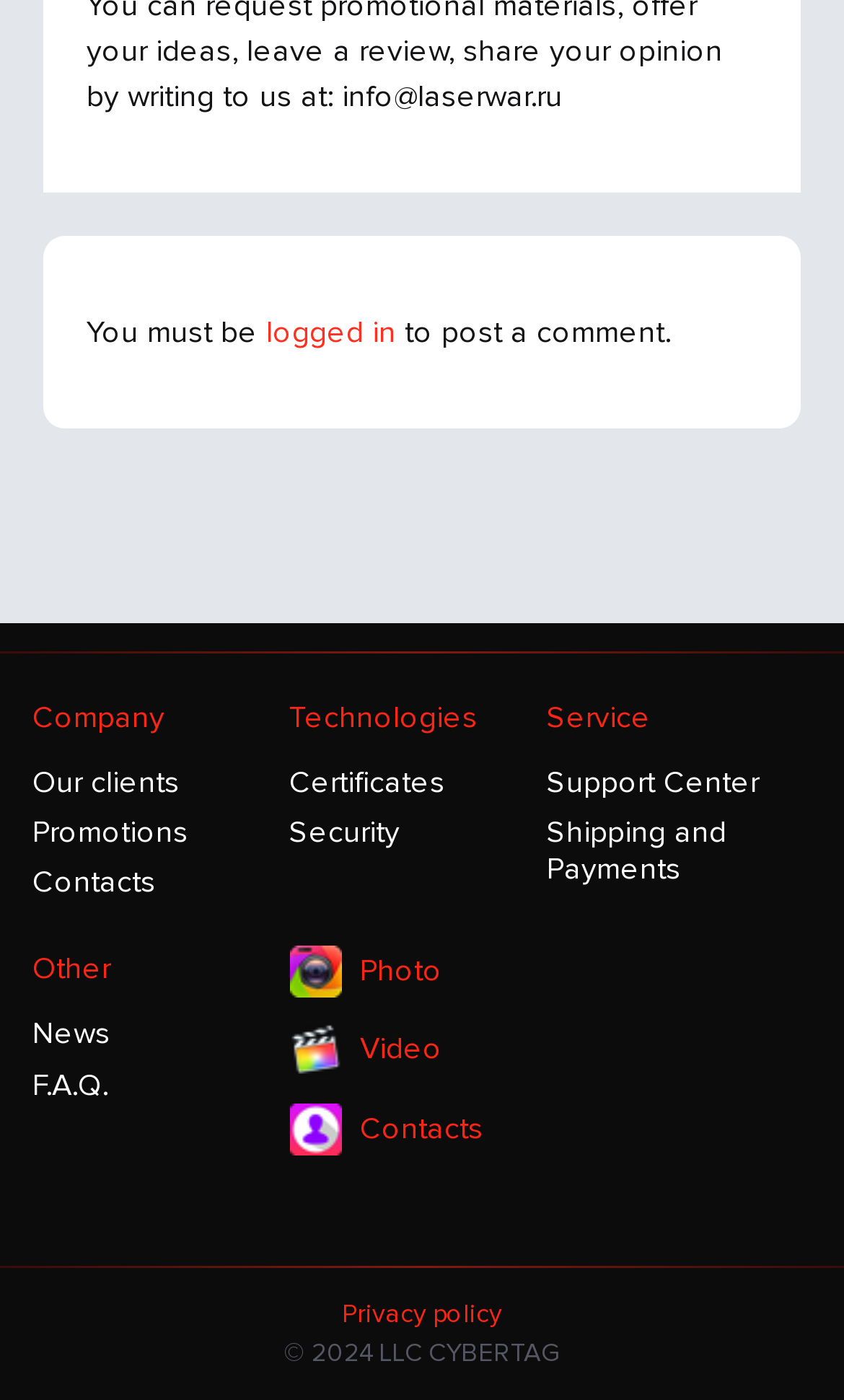Please mark the bounding box coordinates of the area that should be clicked to carry out the instruction: "go to Promotions".

[0.038, 0.583, 0.343, 0.609]